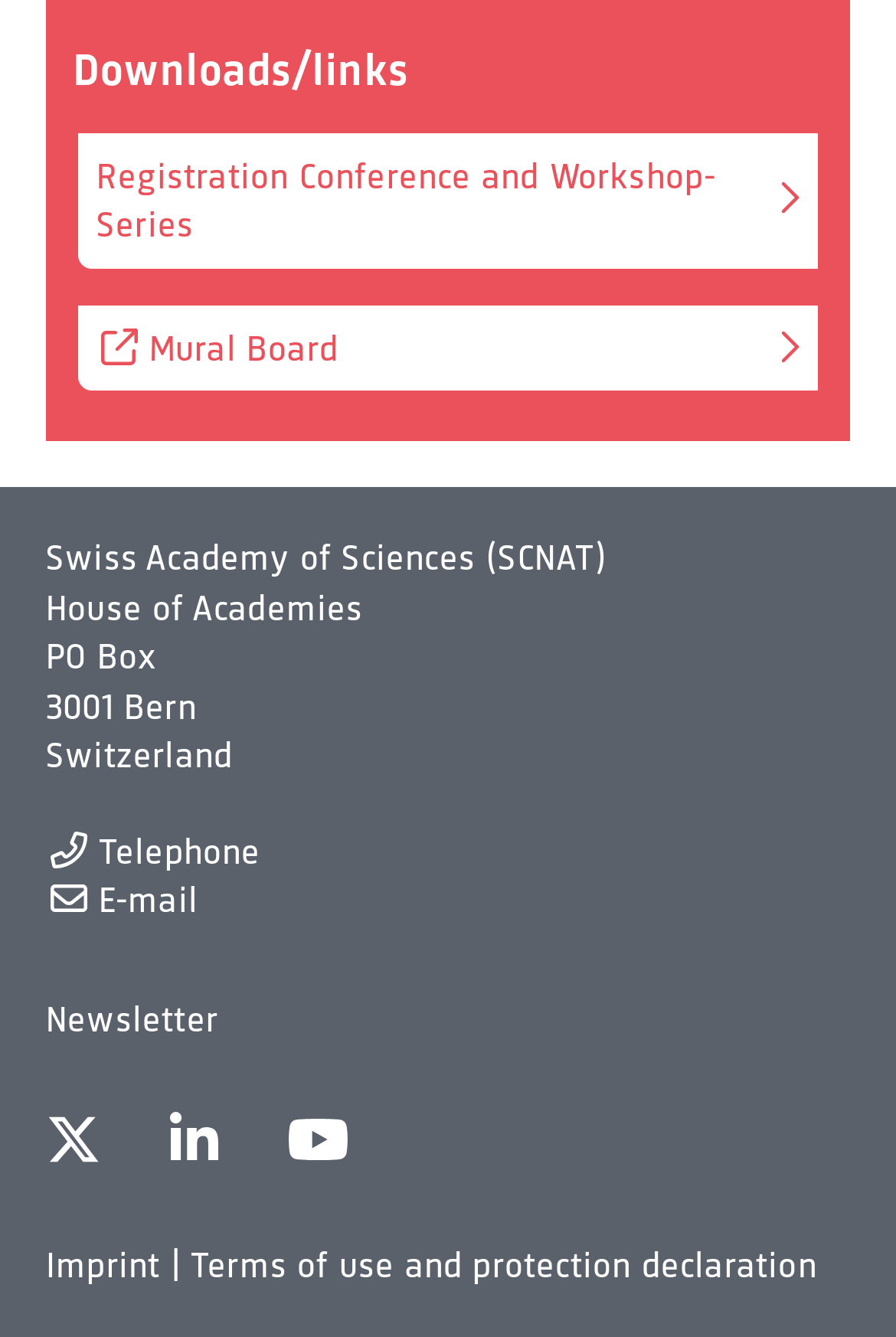Locate the bounding box coordinates of the clickable element to fulfill the following instruction: "Open Mural Board". Provide the coordinates as four float numbers between 0 and 1 in the format [left, top, right, bottom].

[0.082, 0.224, 0.918, 0.296]